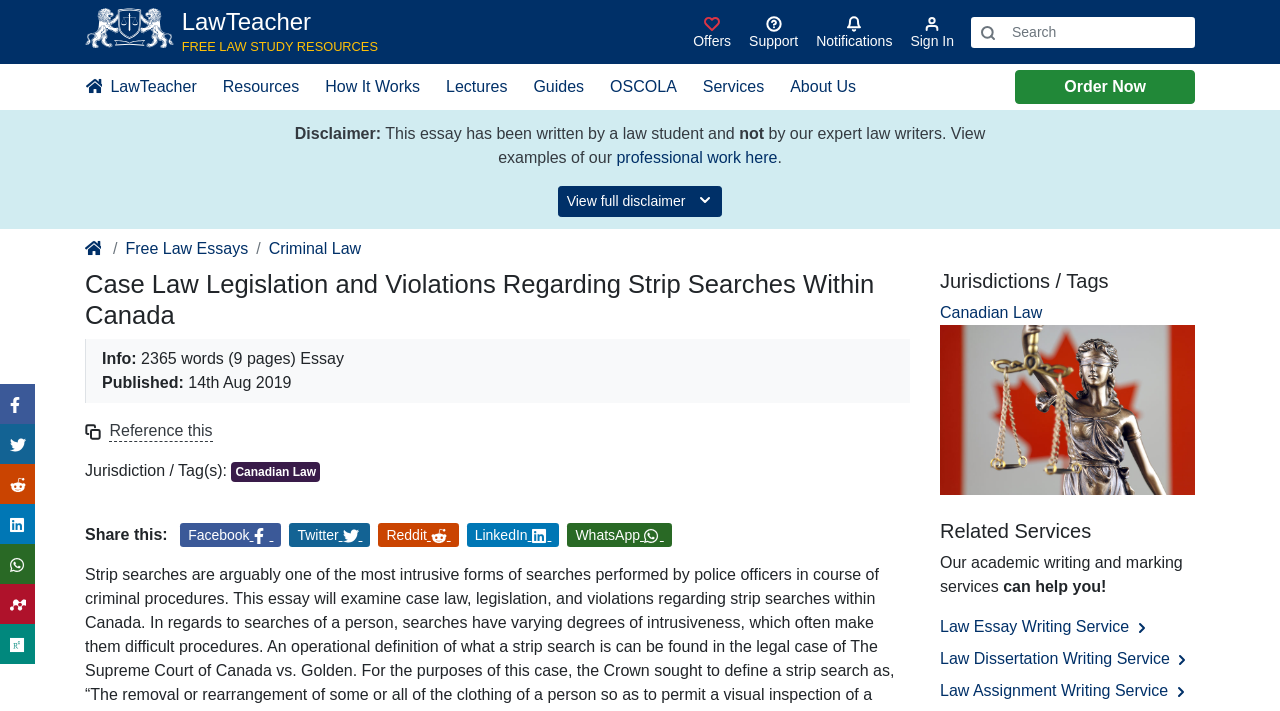Pinpoint the bounding box coordinates for the area that should be clicked to perform the following instruction: "Log in or sign up".

None